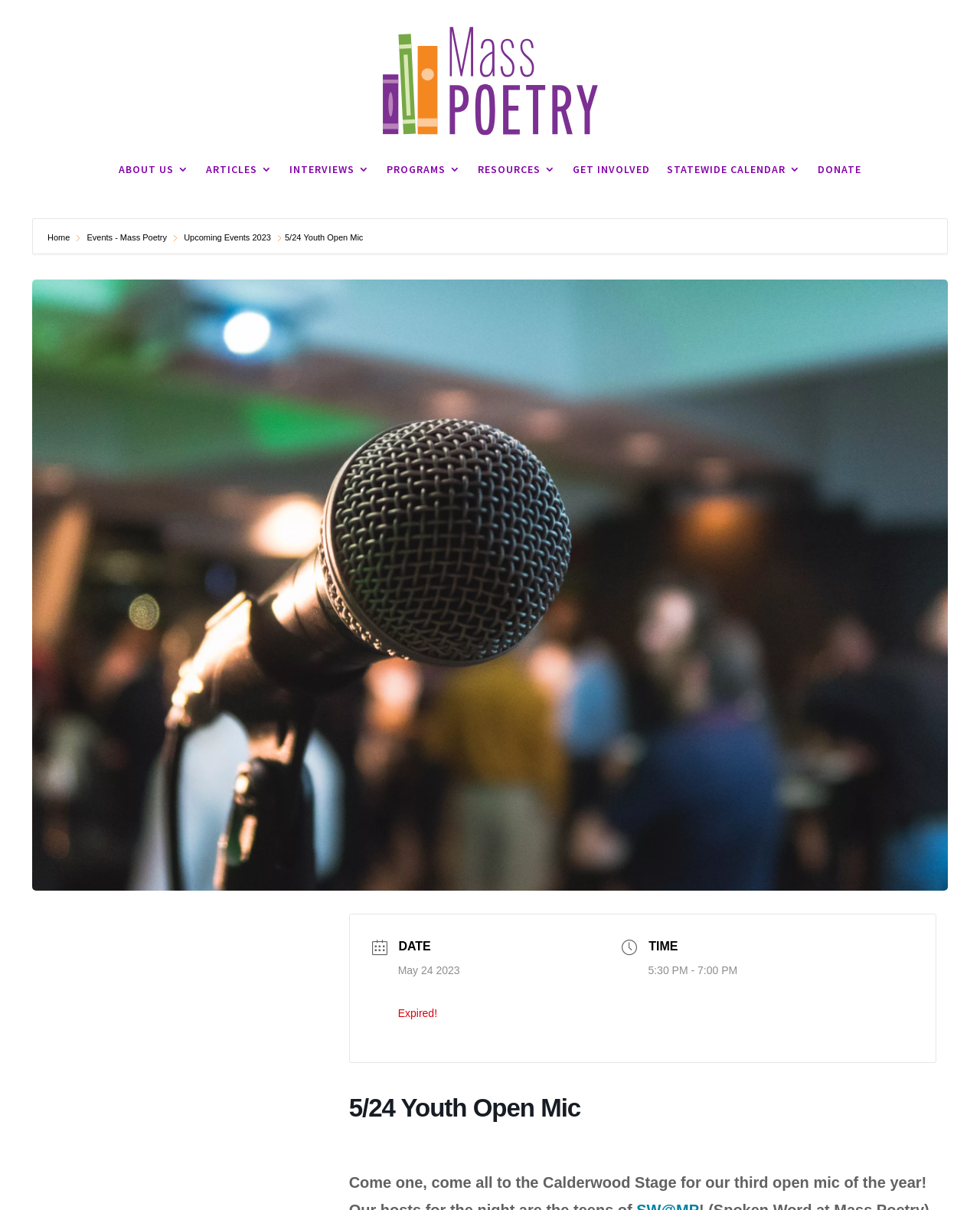Please mark the bounding box coordinates of the area that should be clicked to carry out the instruction: "check event details".

[0.291, 0.192, 0.371, 0.2]